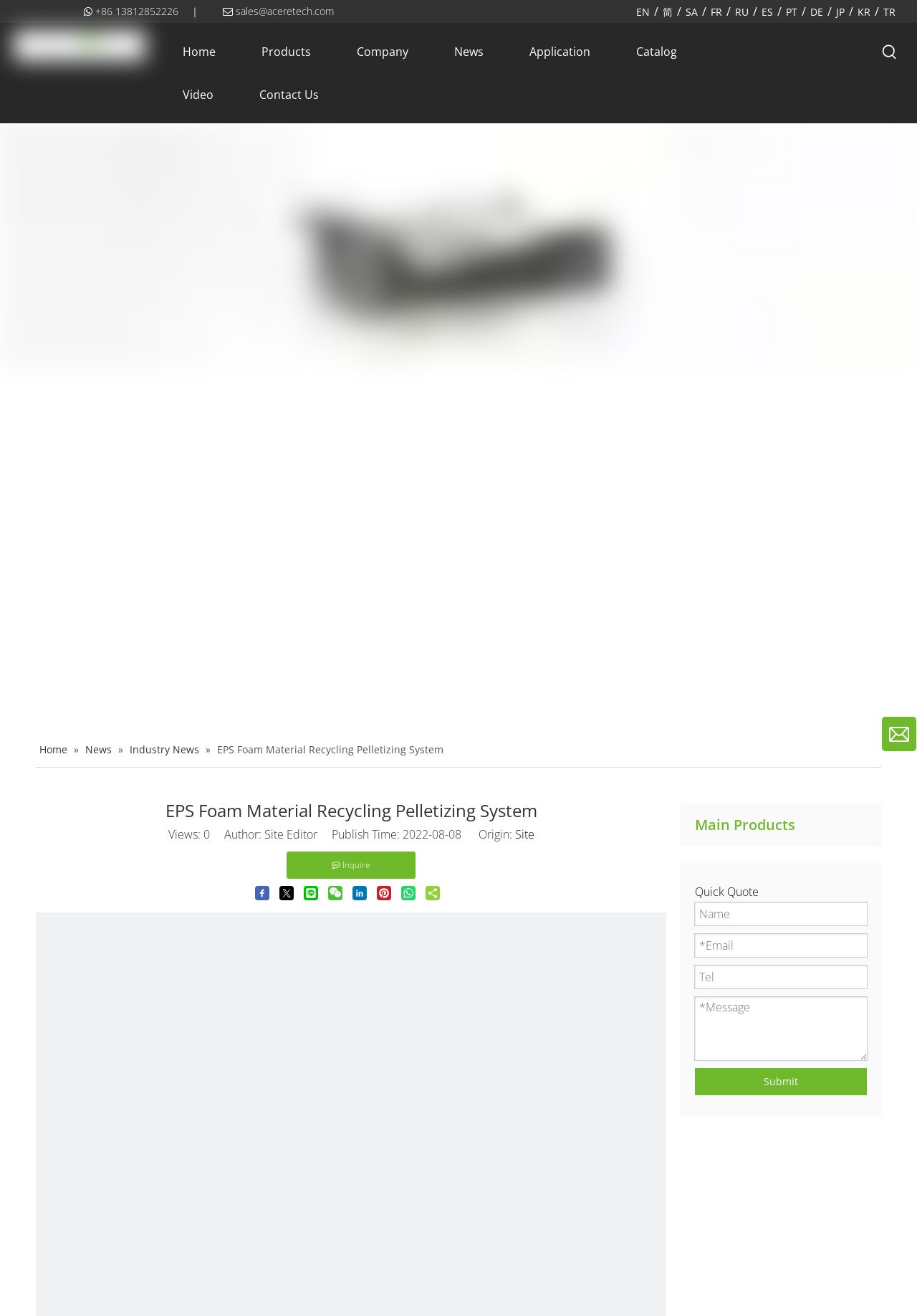Answer the question using only one word or a concise phrase: What is the company's phone number?

+86 13812852226